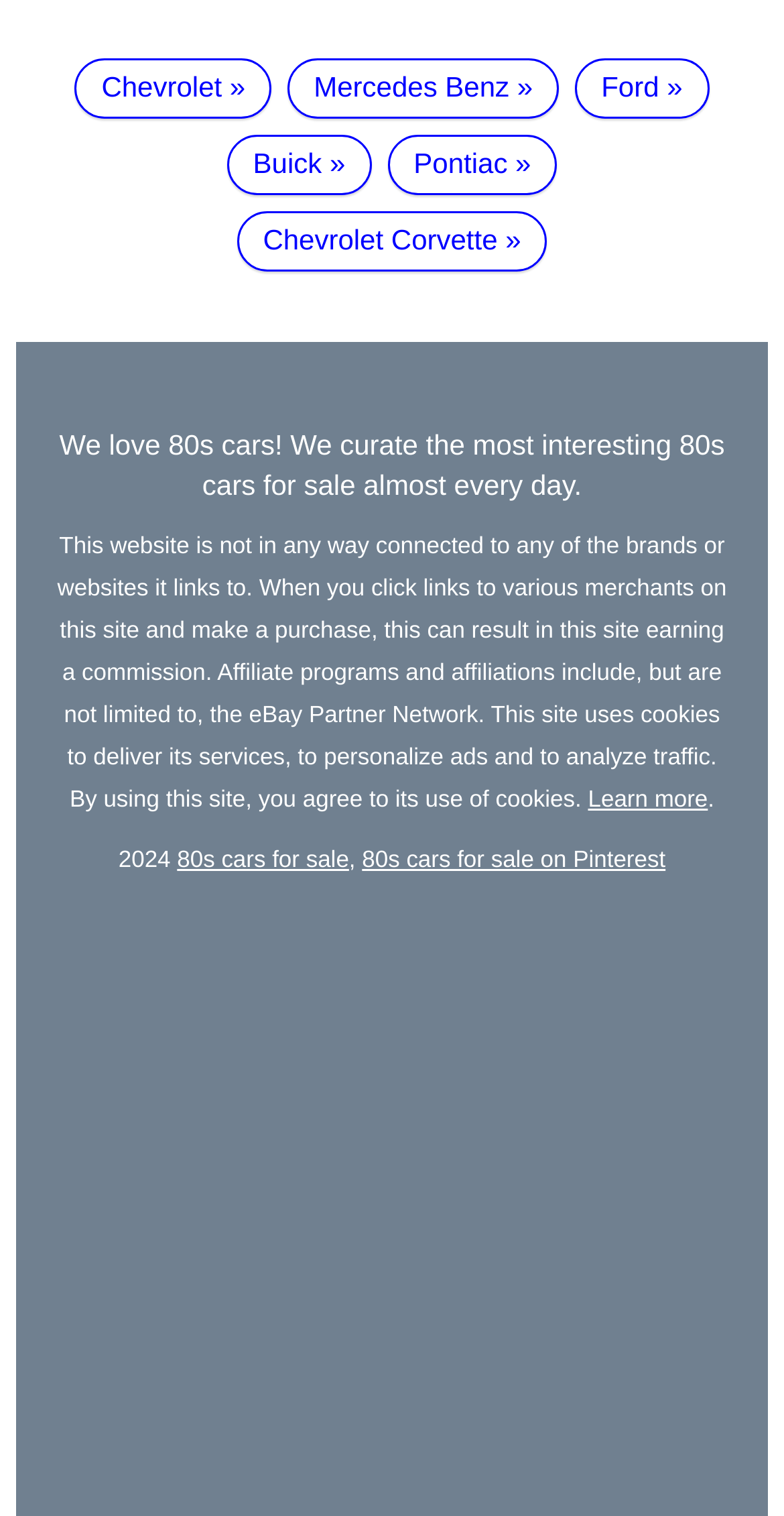Please specify the coordinates of the bounding box for the element that should be clicked to carry out this instruction: "Browse 80s cars for sale on Pinterest". The coordinates must be four float numbers between 0 and 1, formatted as [left, top, right, bottom].

[0.462, 0.559, 0.849, 0.576]